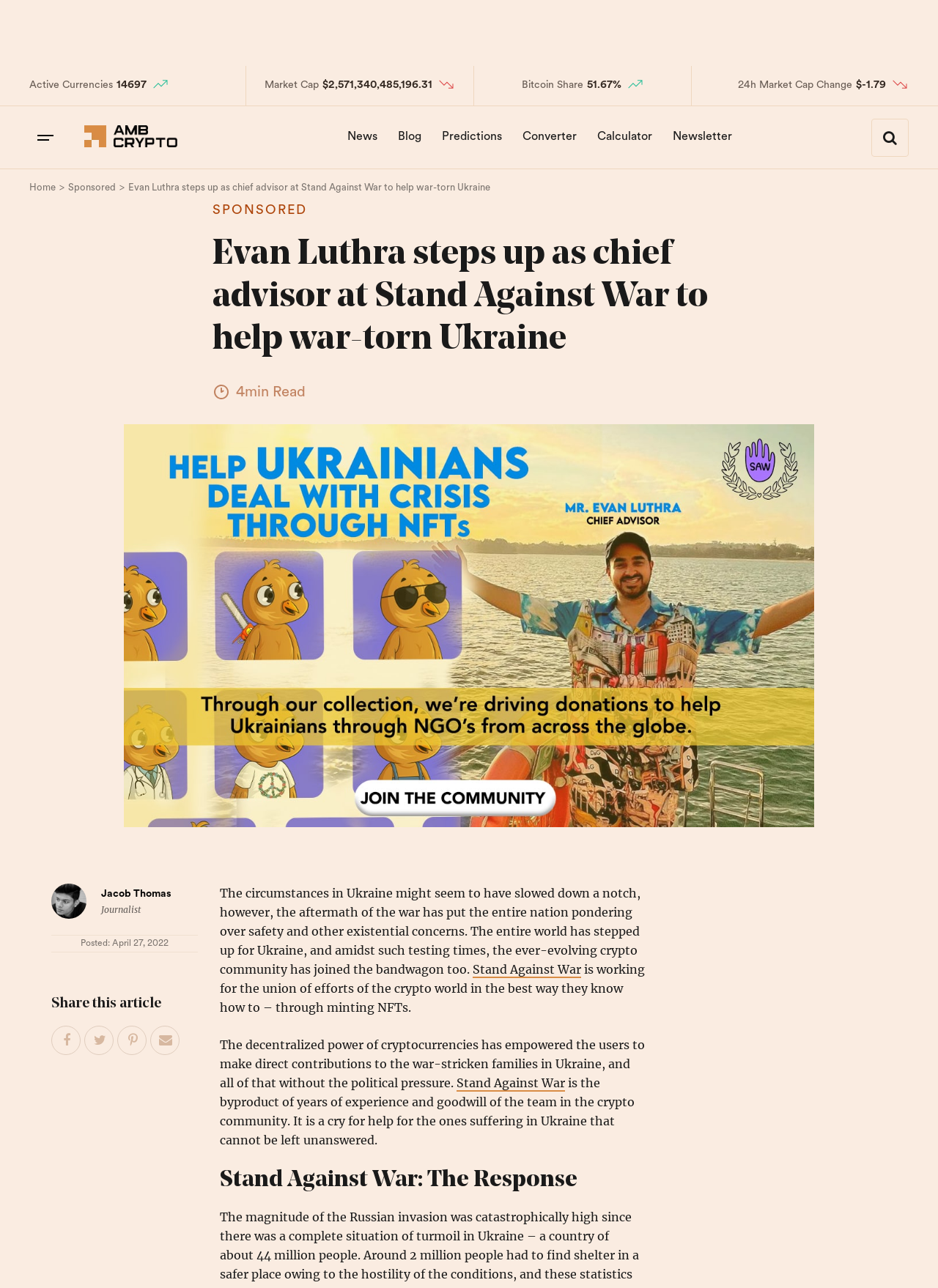Describe all significant elements and features of the webpage.

This webpage appears to be a news article about Evan Luthra stepping up as chief advisor at Stand Against War to help war-torn Ukraine. At the top of the page, there is a navigation bar with links to "Home", "Sponsored", and other sections. Below the navigation bar, there is a breadcrumb trail showing the current page's location.

The main content of the page is divided into two sections. On the left side, there are several static text elements displaying cryptocurrency-related information, including "Active Currencies", "Market Cap", "Bitcoin Share", and "24h Market Cap Change", along with their corresponding values. There are also several images scattered throughout this section, but they do not have descriptive text.

On the right side, there is a news article with a heading "Evan Luthra steps up as chief advisor at Stand Against War to help war-torn Ukraine". The article has a brief summary at the top, followed by a longer text describing the situation in Ukraine and the efforts of the crypto community to help. There are several links to "Stand Against War" throughout the article.

Below the article, there is a section with links to share the article on social media platforms, including Facebook, Twitter, and Pinterest. There is also an author section with an avatar, the author's name "Jacob Thomas", and a label "Journalist". The article's posting date, "April 27, 2022", is displayed below the author section.

At the very bottom of the page, there is a heading "Stand Against War: The Response" which appears to be a subheading or a title for a related section or article.